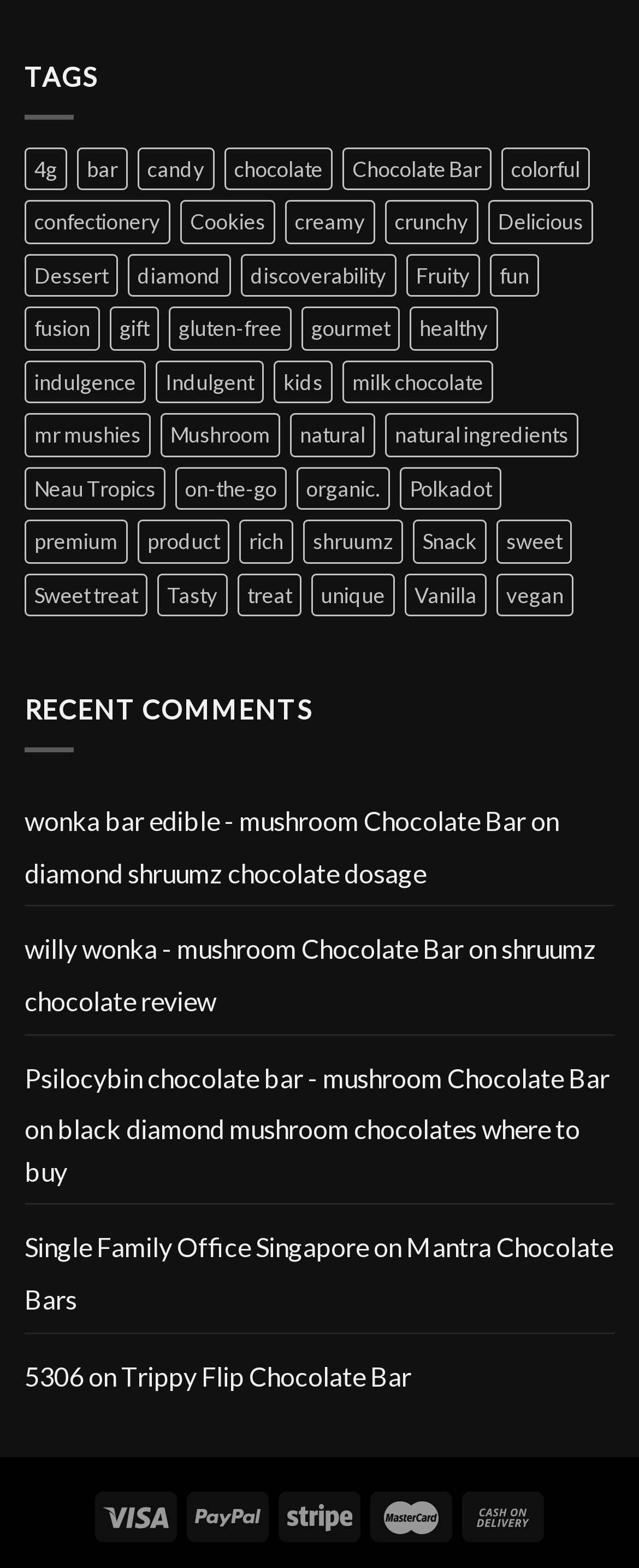Please specify the bounding box coordinates of the element that should be clicked to execute the given instruction: 'Explore the 'Mantra Chocolate Bars' link'. Ensure the coordinates are four float numbers between 0 and 1, expressed as [left, top, right, bottom].

[0.038, 0.779, 0.959, 0.845]